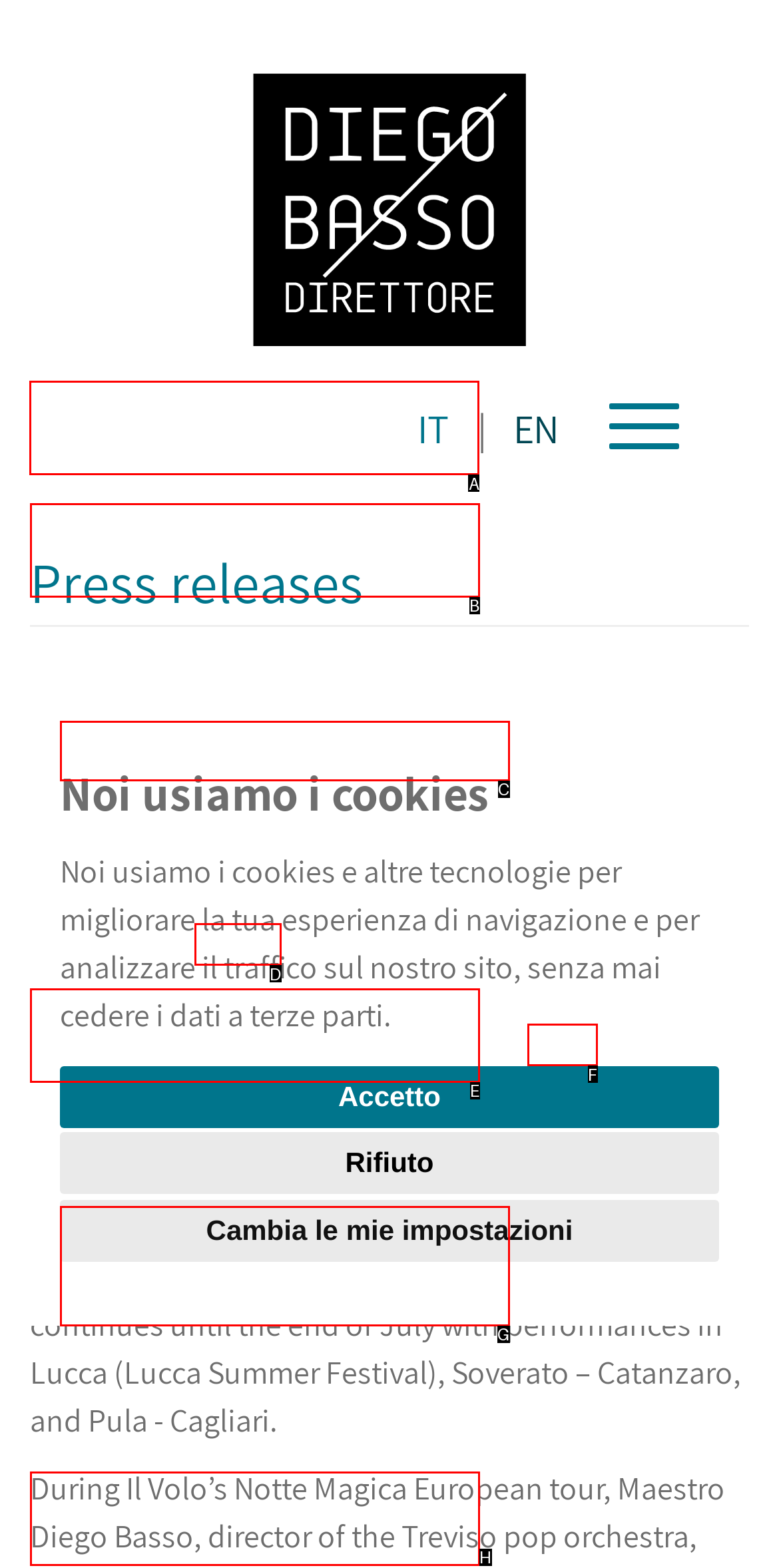Determine the right option to click to perform this task: Click the link to go to the home page
Answer with the correct letter from the given choices directly.

A